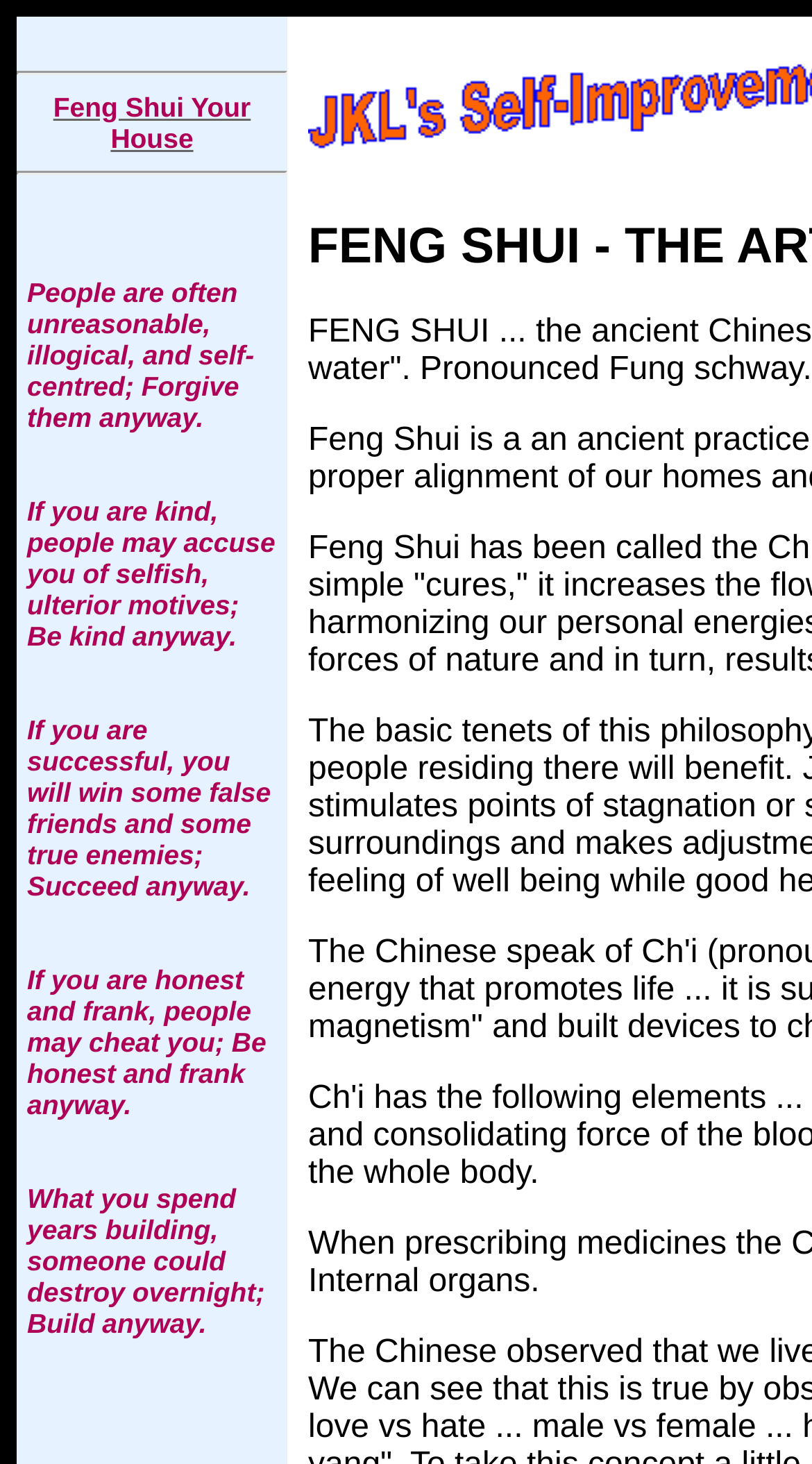Detail the features and information presented on the webpage.

The webpage is titled "JKL's Self Feng Shui" and appears to be a personal webpage or blog focused on Feng Shui and self-improvement. 

At the top of the page, there is a horizontal separator, followed by a link to "Feng Shui Your House". Below this link, there is another horizontal separator. 

The main content of the page is organized into a table with three rows. The first row has four cells, each containing an empty space. The second row has one cell that spans the entire width of the table, containing a quote about kindness, success, honesty, and perseverance. The quote is divided into four paragraphs, each with a similar theme. 

Below the table, there is an image, followed by another table with two rows. The first row has one cell containing a short phrase, and the second row has two cells, one containing a non-breaking space and the other empty. 

At the bottom of the page, there is an image, and to the right of it, there is another image. 

The overall structure of the page is simple and easy to navigate, with a focus on the inspirational quote and the Feng Shui theme.